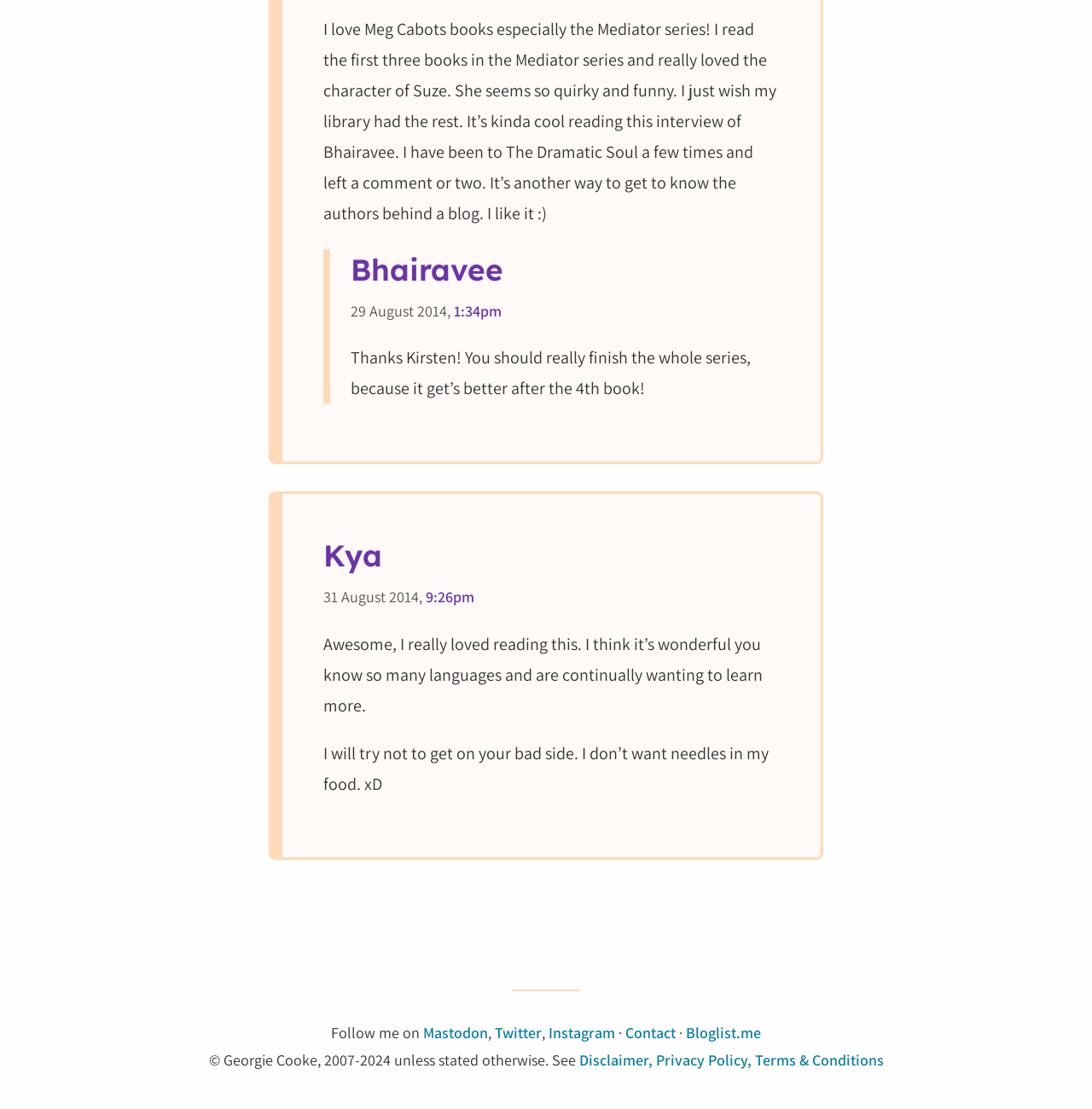Determine the bounding box coordinates of the clickable region to carry out the instruction: "Visit Kya's website".

[0.296, 0.484, 0.35, 0.518]